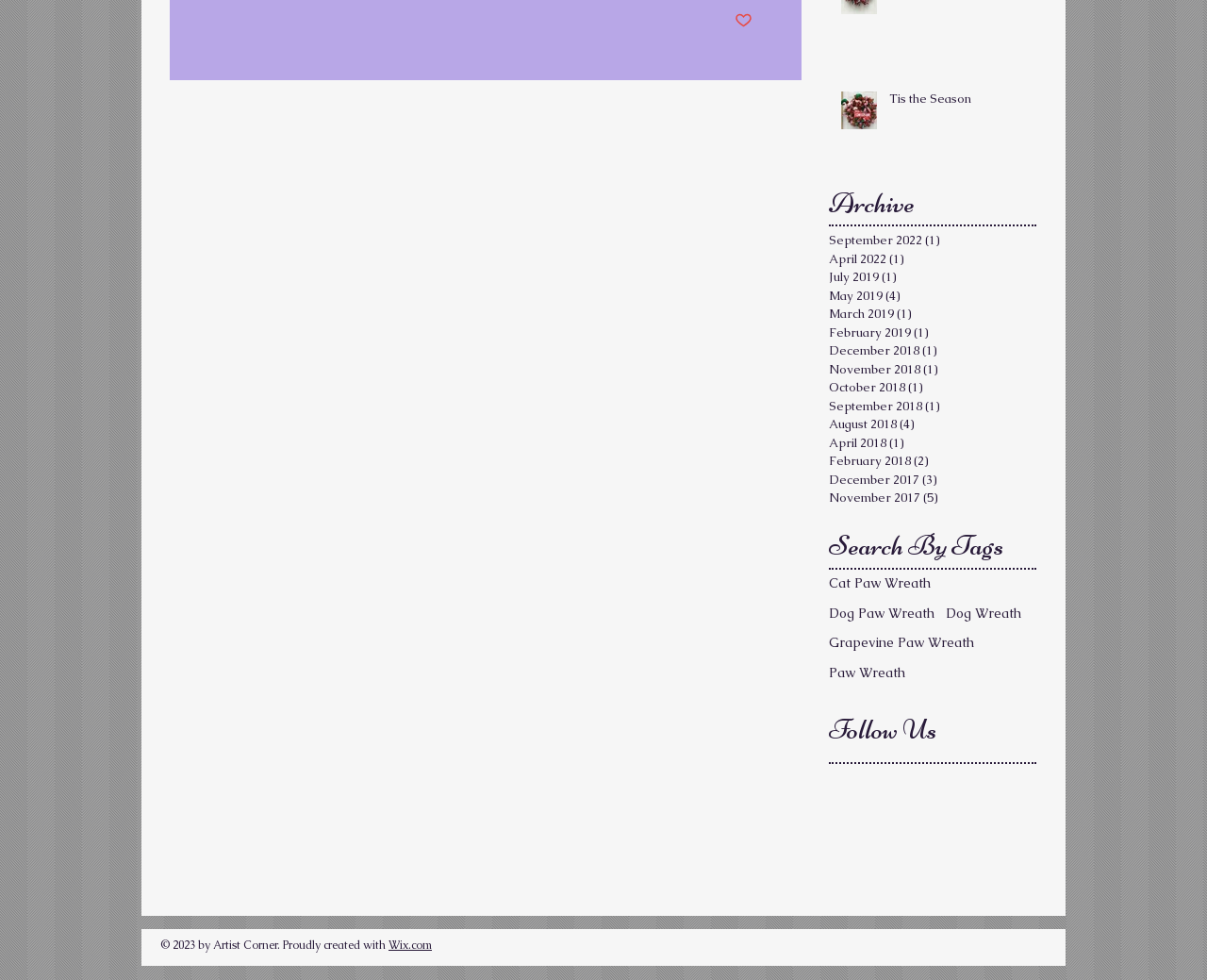What is the purpose of the 'Archive' section? Please answer the question using a single word or phrase based on the image.

To navigate posts by date